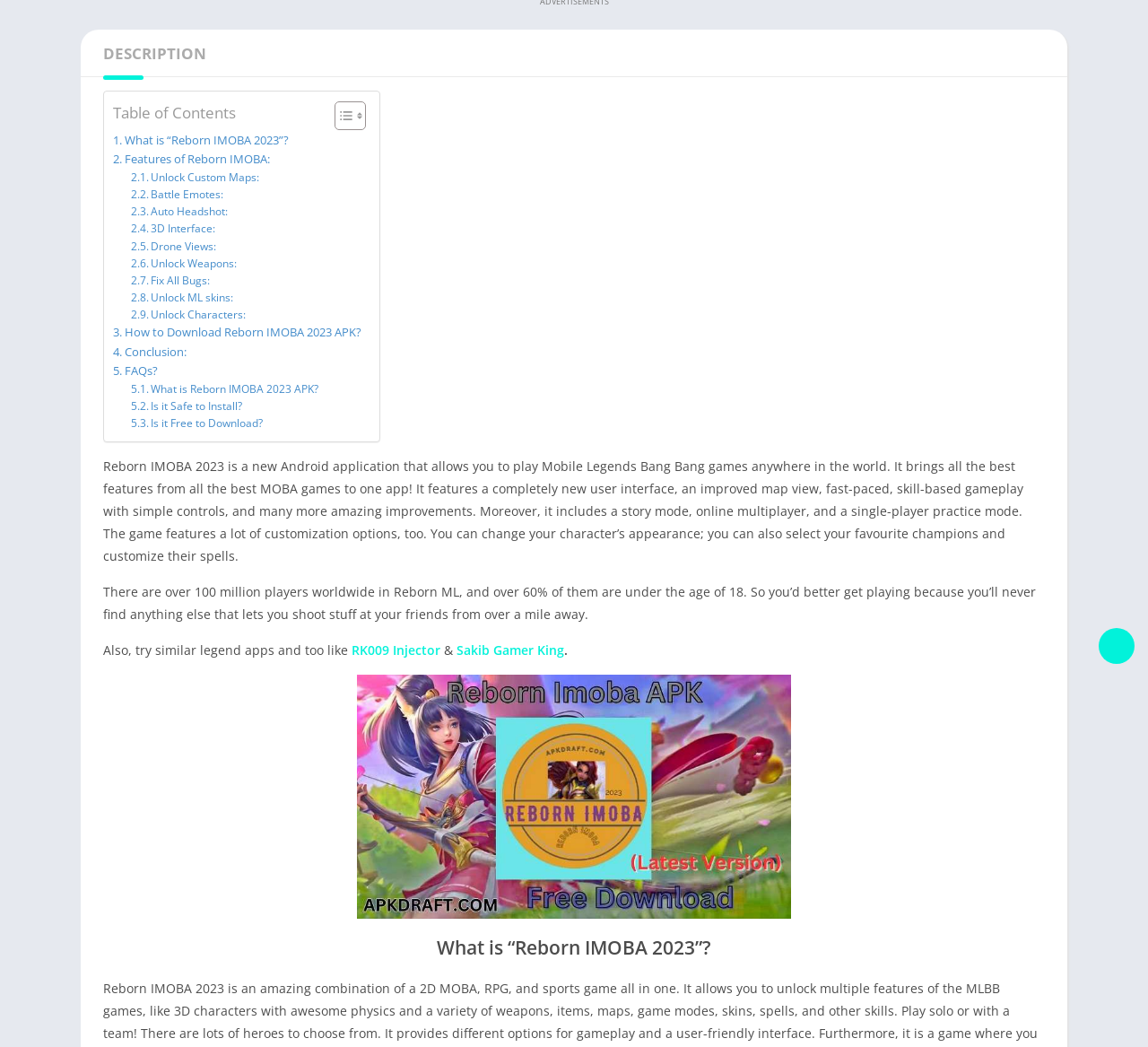Find and provide the bounding box coordinates for the UI element described here: "Unlock Custom Maps:". The coordinates should be given as four float numbers between 0 and 1: [left, top, right, bottom].

[0.114, 0.161, 0.226, 0.178]